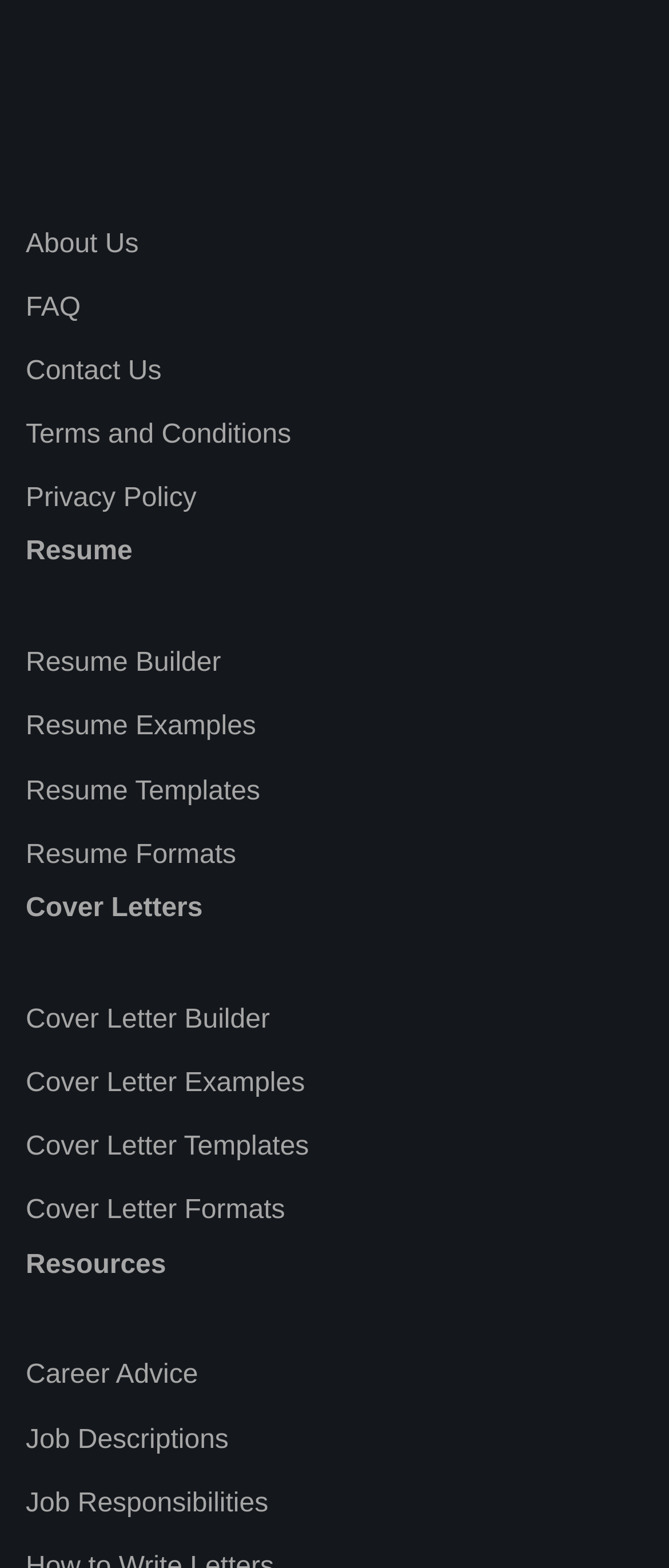How many types of resume resources are available?
Answer the question with detailed information derived from the image.

The webpage has four types of resume resources: Resume Builder, Resume Examples, Resume Templates, and Resume Formats, which are listed under the 'Resume' heading.